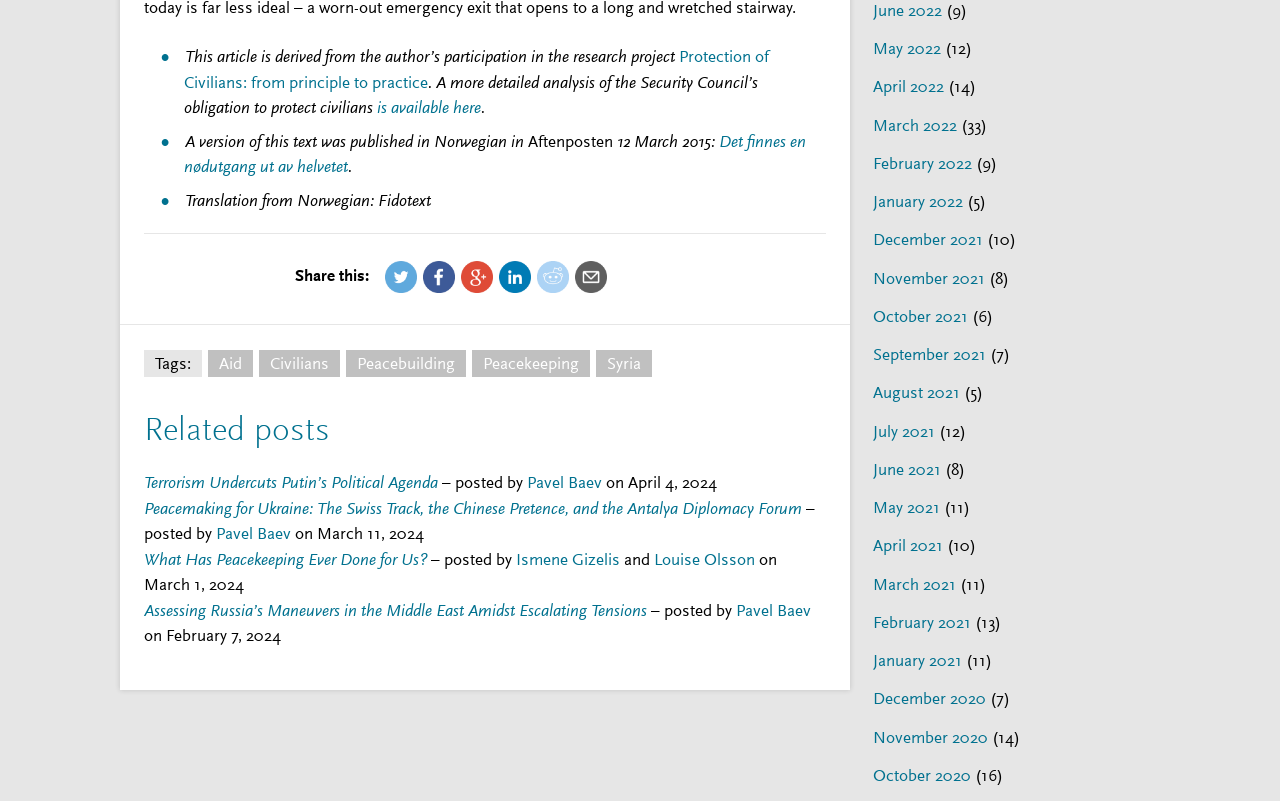Predict the bounding box coordinates for the UI element described as: "alt="Twitter Icon"". The coordinates should be four float numbers between 0 and 1, presented as [left, top, right, bottom].

None